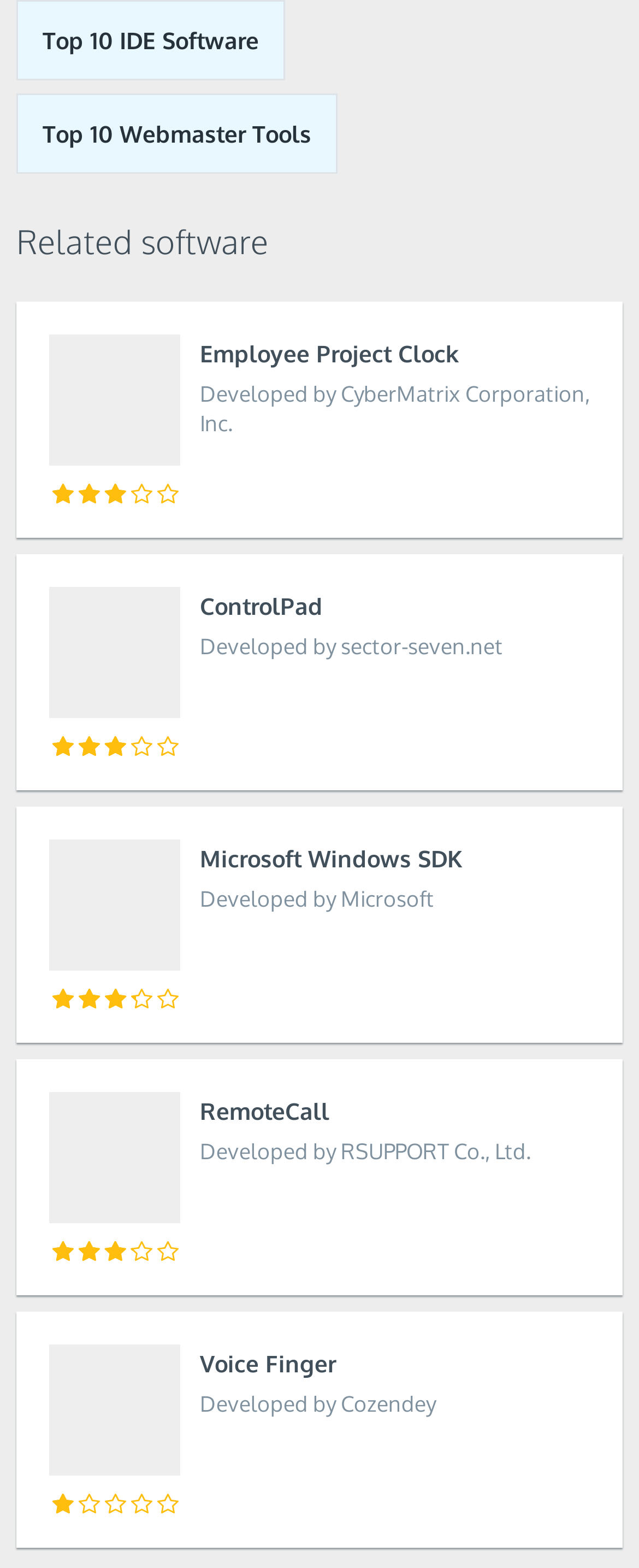Respond with a single word or short phrase to the following question: 
What is the developer of 'ControlPad'?

sector-seven.net